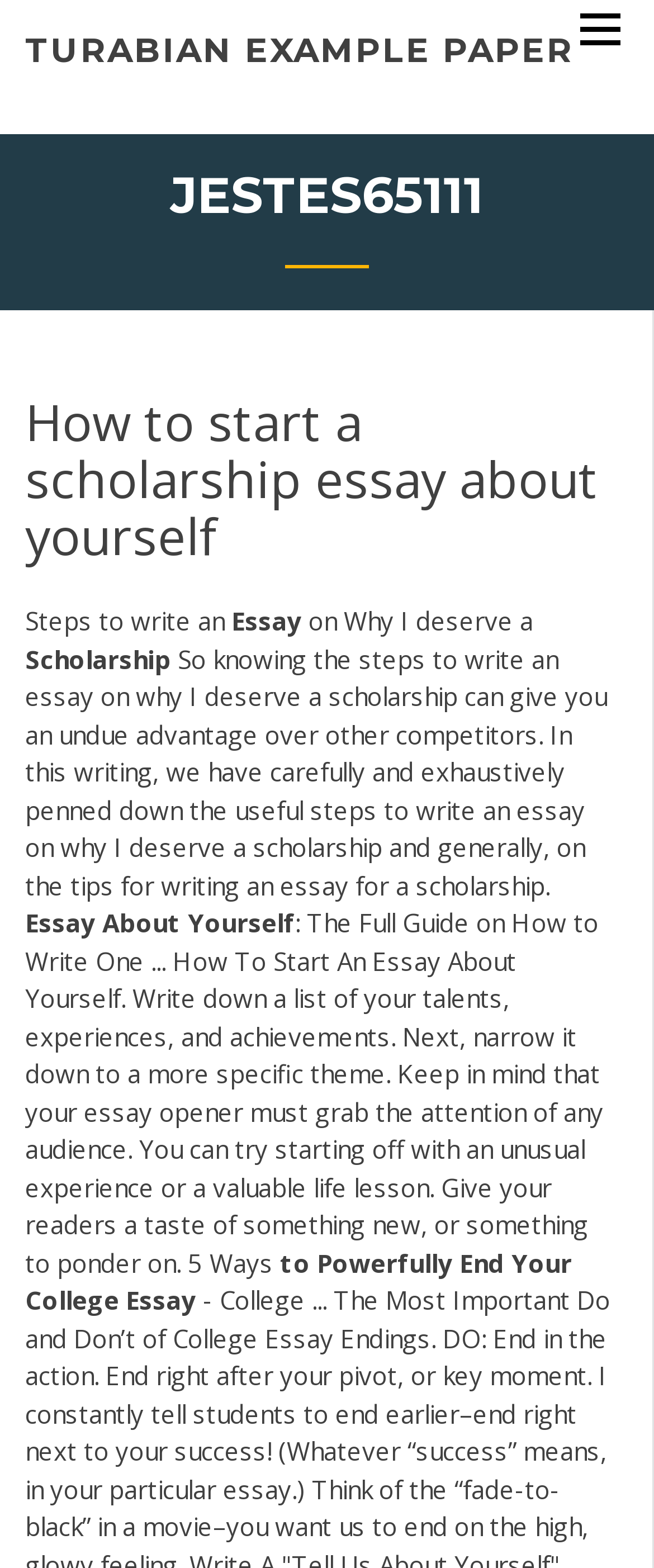What is the purpose of knowing the steps to write a scholarship essay?
Using the visual information, answer the question in a single word or phrase.

To gain an advantage